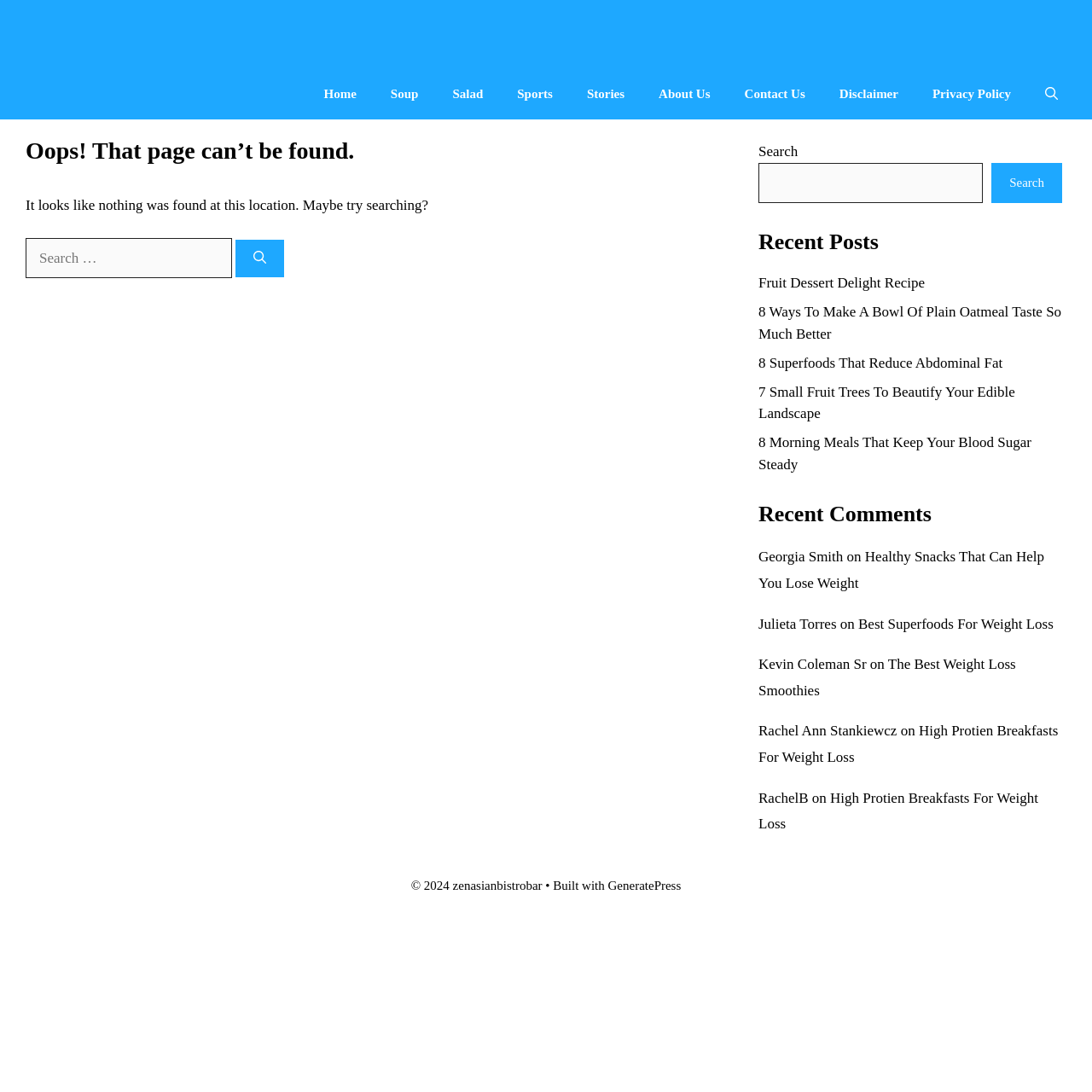Please identify the bounding box coordinates of the clickable element to fulfill the following instruction: "Search again". The coordinates should be four float numbers between 0 and 1, i.e., [left, top, right, bottom].

[0.695, 0.149, 0.9, 0.186]